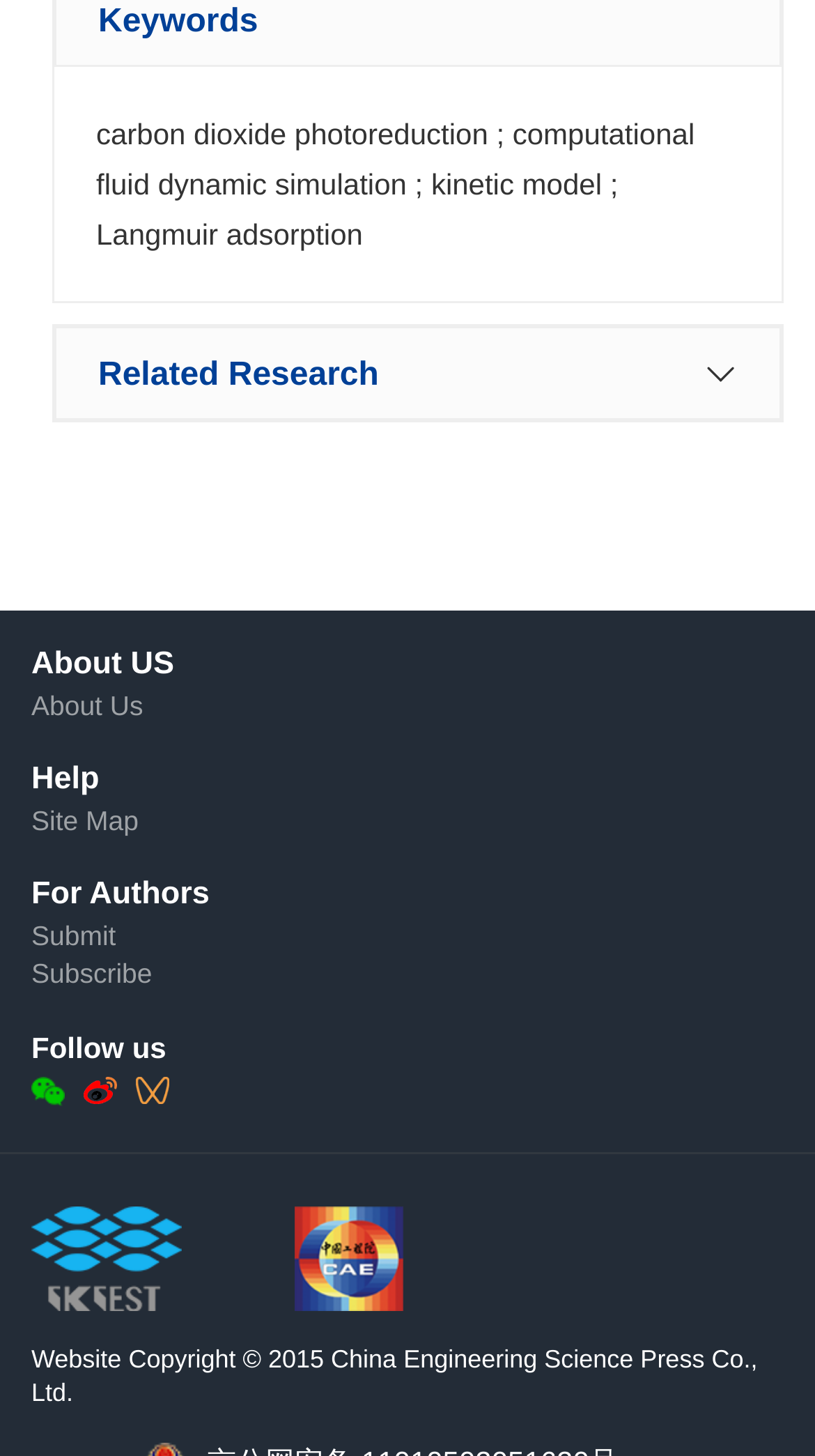Point out the bounding box coordinates of the section to click in order to follow this instruction: "Visit About Us page".

[0.038, 0.444, 0.214, 0.468]